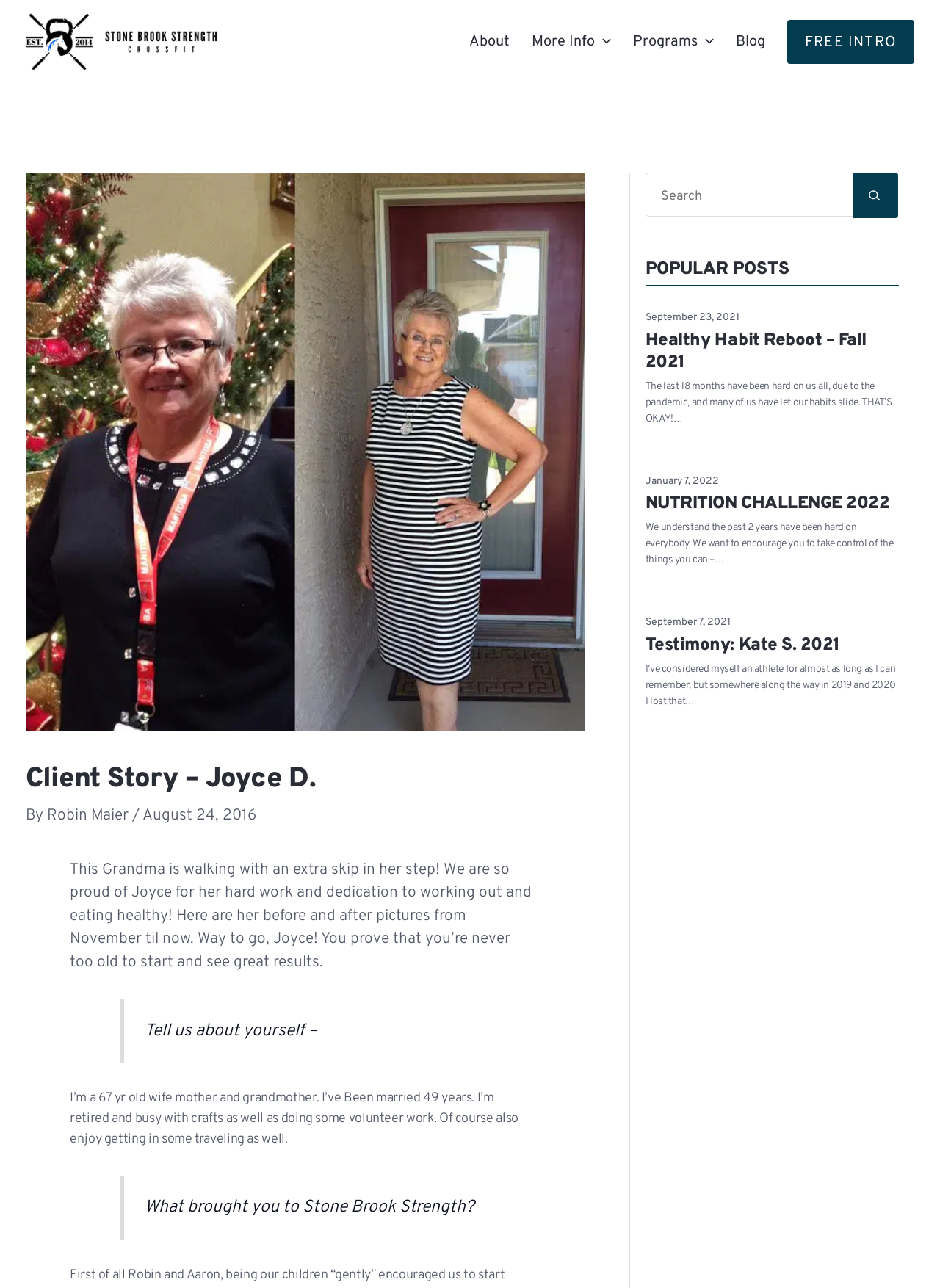Indicate the bounding box coordinates of the element that needs to be clicked to satisfy the following instruction: "Read the 'Client Story – Joyce D.' article". The coordinates should be four float numbers between 0 and 1, i.e., [left, top, right, bottom].

[0.027, 0.592, 0.622, 0.619]